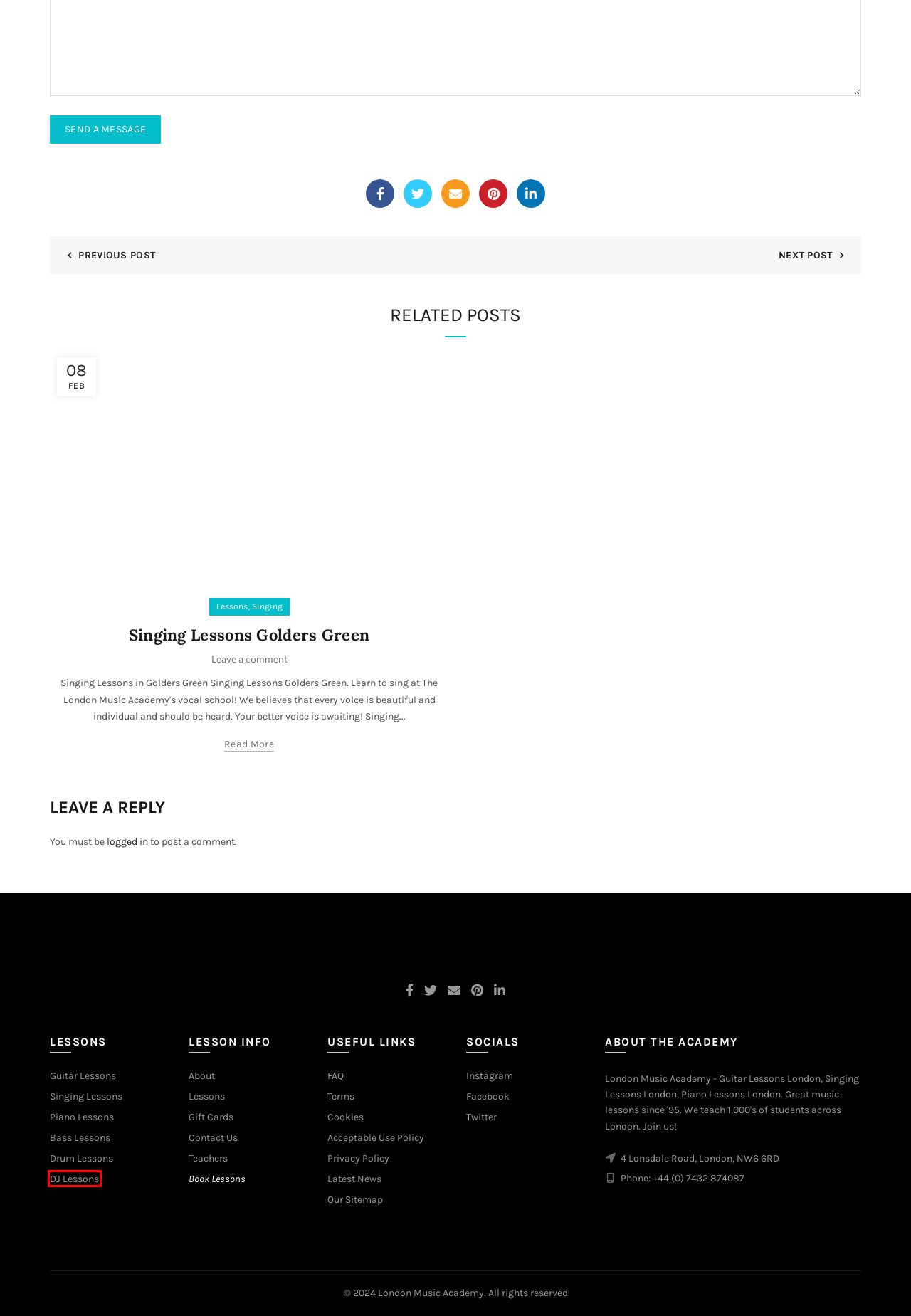Analyze the screenshot of a webpage featuring a red rectangle around an element. Pick the description that best fits the new webpage after interacting with the element inside the red bounding box. Here are the candidates:
A. Log In ‹ London Music Academy — WordPress
B. Cookies - London Music Academy
C. Singing Lessons London - Singing Lessons at London Music Academy
D. London Music Academy - The Best Lessons in London - Book Lessons
E. Drum Lessons London - Book Drum Lessons at London Music Academy
F. Piano Lessons London - Book Piano Lessons at London Music Academy
G. Singing Archives - London Music Academy
H. Guitar Lessons London : London Guitar Academy

D